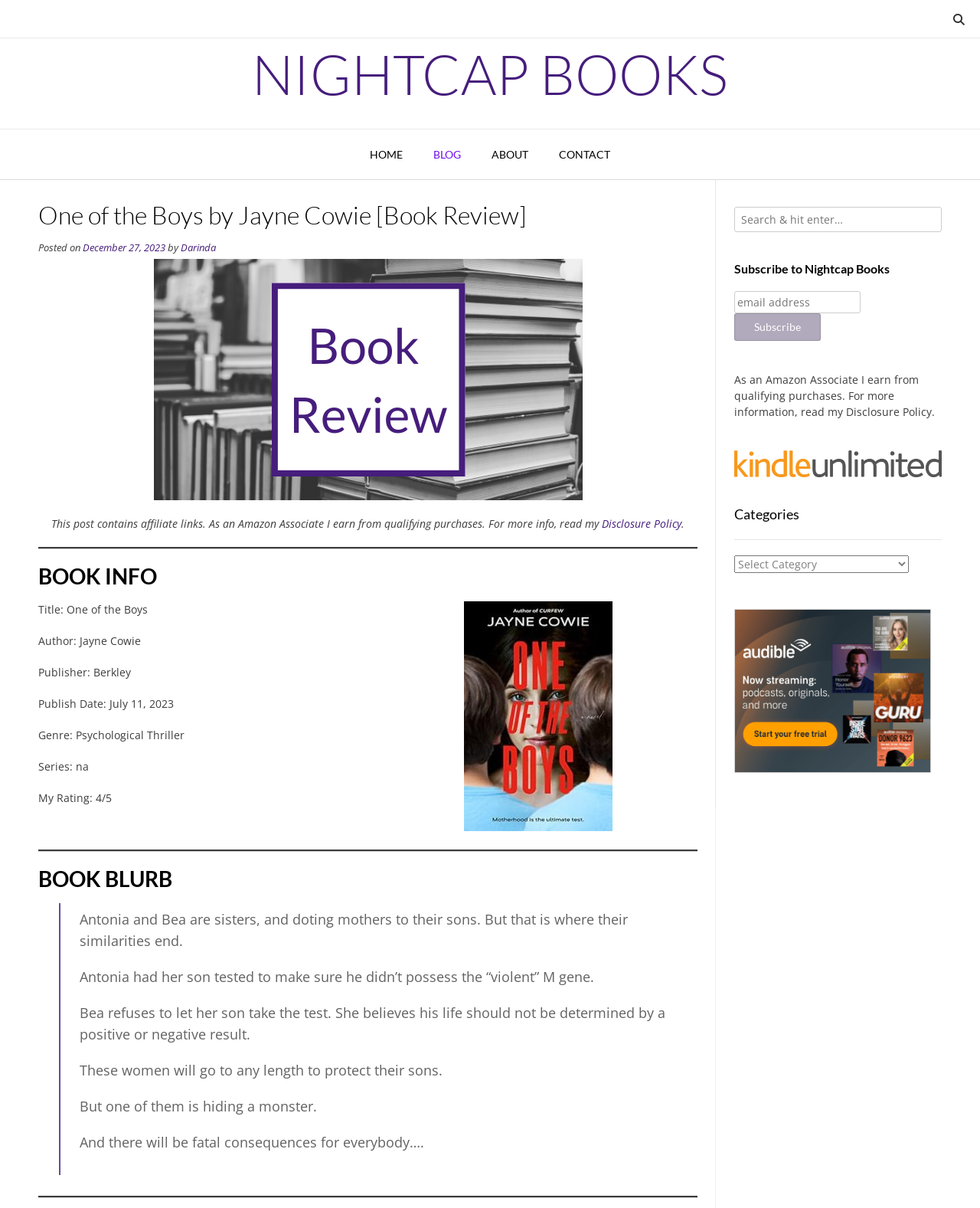Find the bounding box coordinates for the area you need to click to carry out the instruction: "Subscribe to Nightcap Books". The coordinates should be four float numbers between 0 and 1, indicated as [left, top, right, bottom].

[0.749, 0.259, 0.837, 0.282]